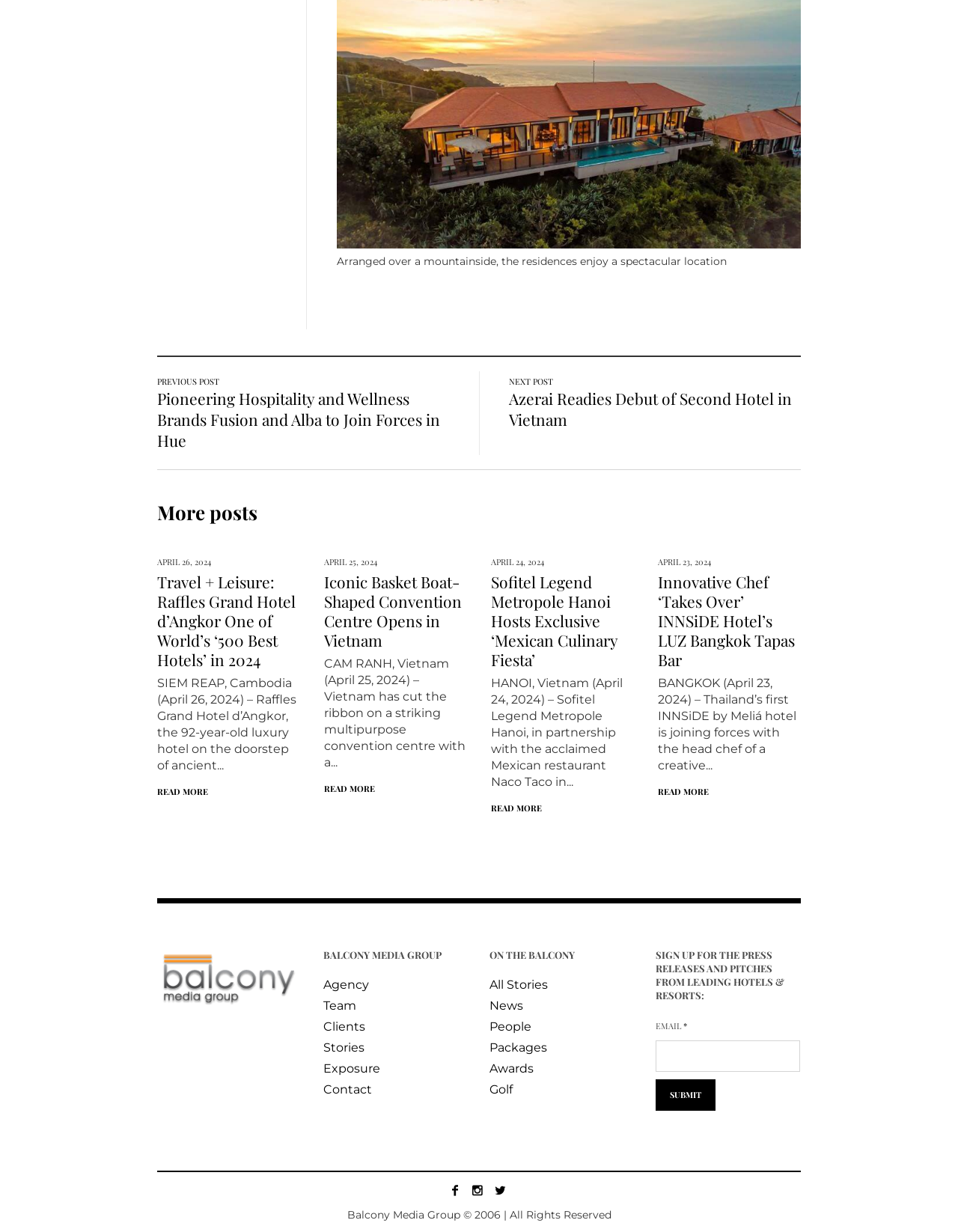Determine the bounding box coordinates of the clickable element necessary to fulfill the instruction: "Click on 'SUBMIT'". Provide the coordinates as four float numbers within the 0 to 1 range, i.e., [left, top, right, bottom].

[0.684, 0.876, 0.747, 0.902]